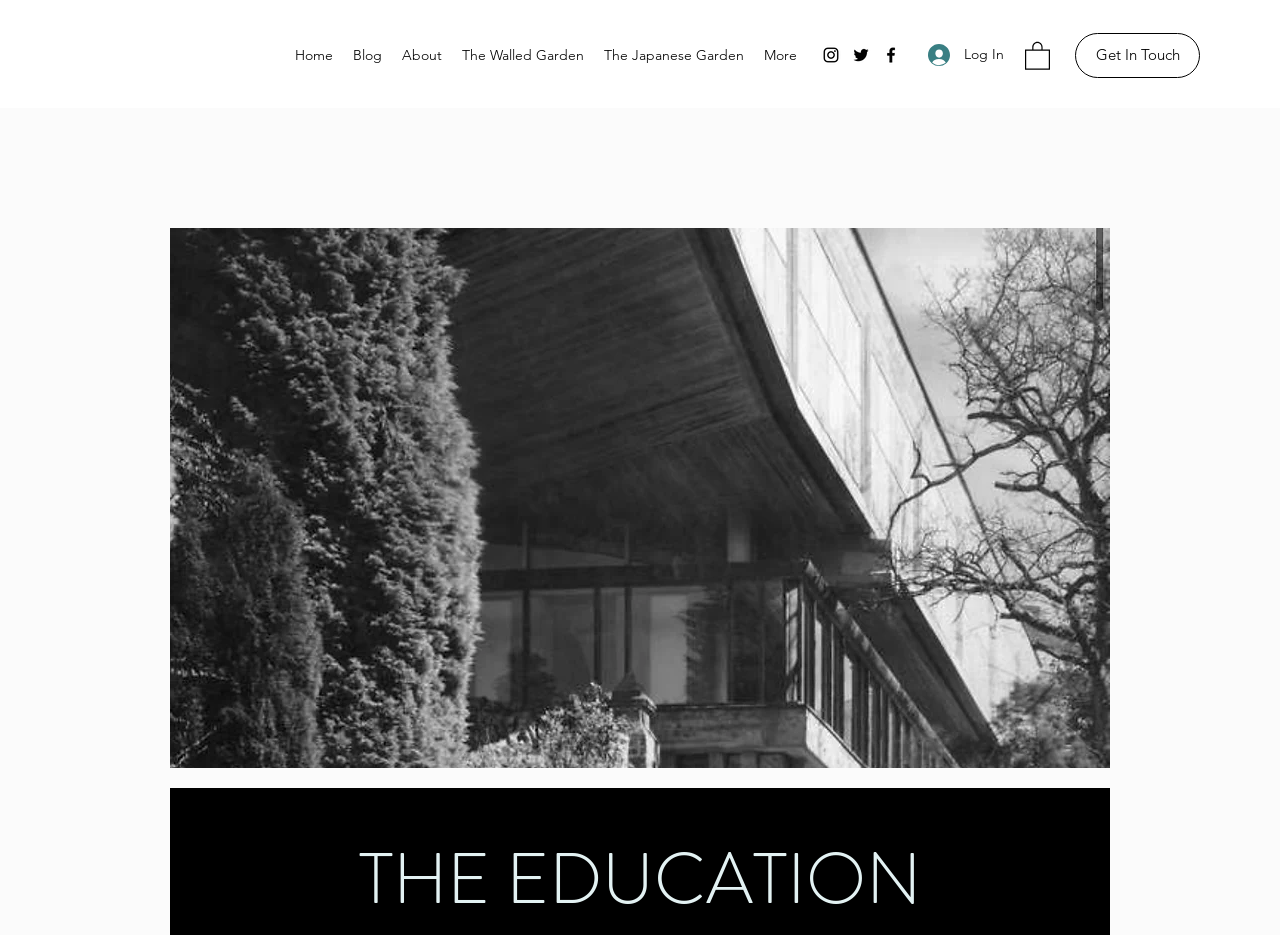Using the element description Home, predict the bounding box coordinates for the UI element. Provide the coordinates in (top-left x, top-left y, bottom-right x, bottom-right y) format with values ranging from 0 to 1.

[0.223, 0.043, 0.268, 0.075]